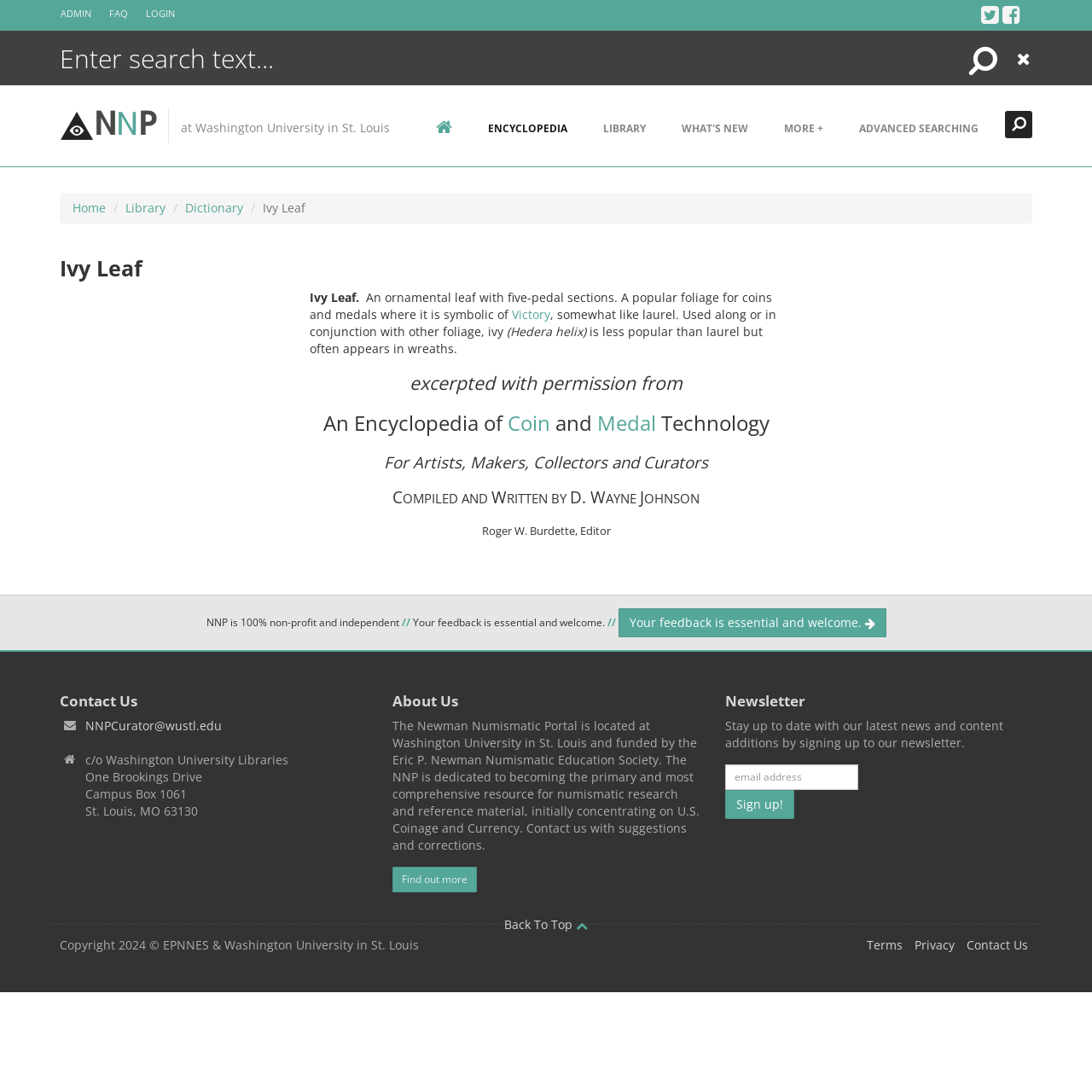What is the symbolic meaning of ivy leaf?
Refer to the image and respond with a one-word or short-phrase answer.

Victory